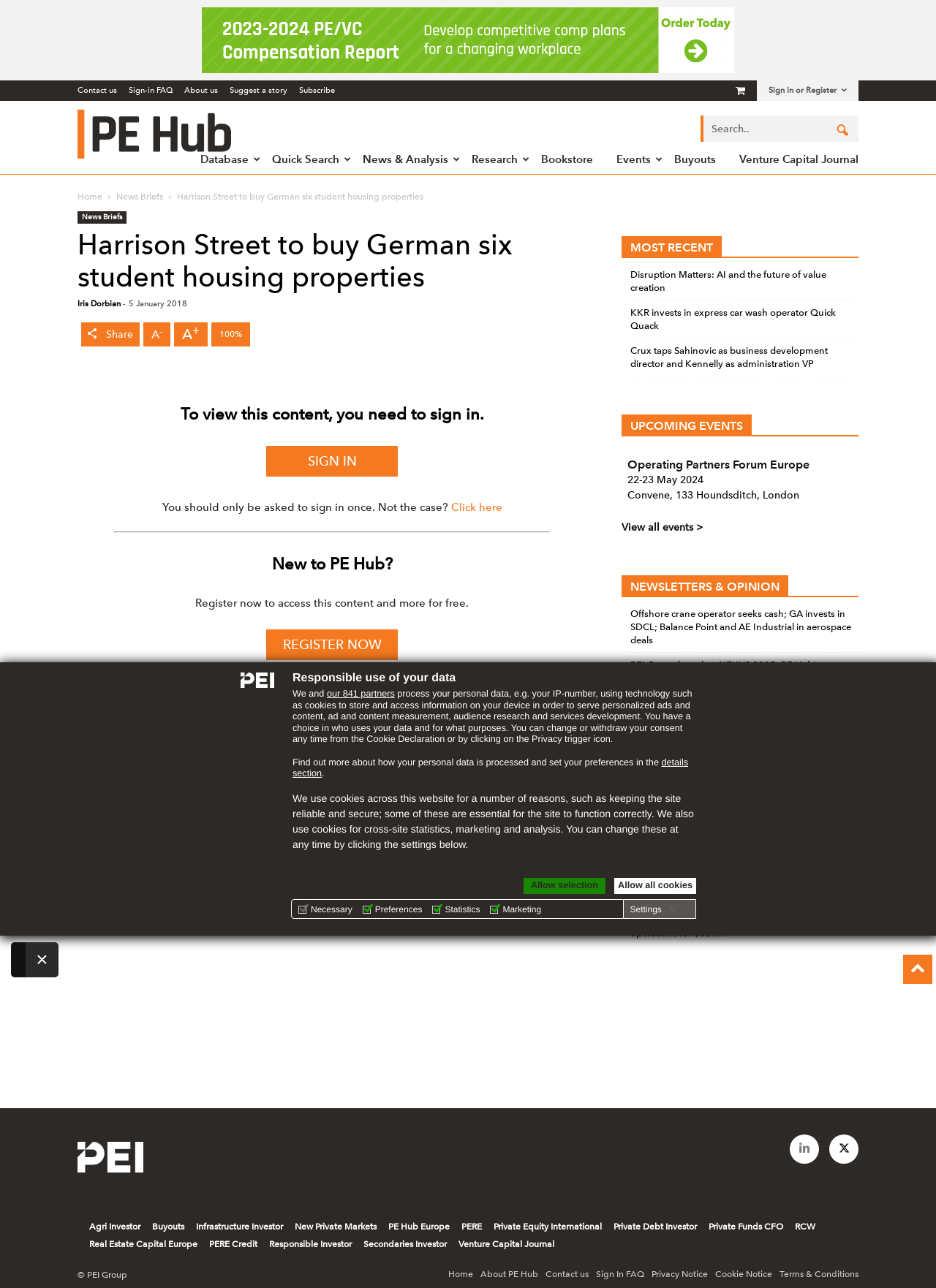When was the article published? From the image, respond with a single word or brief phrase.

5 January 2018